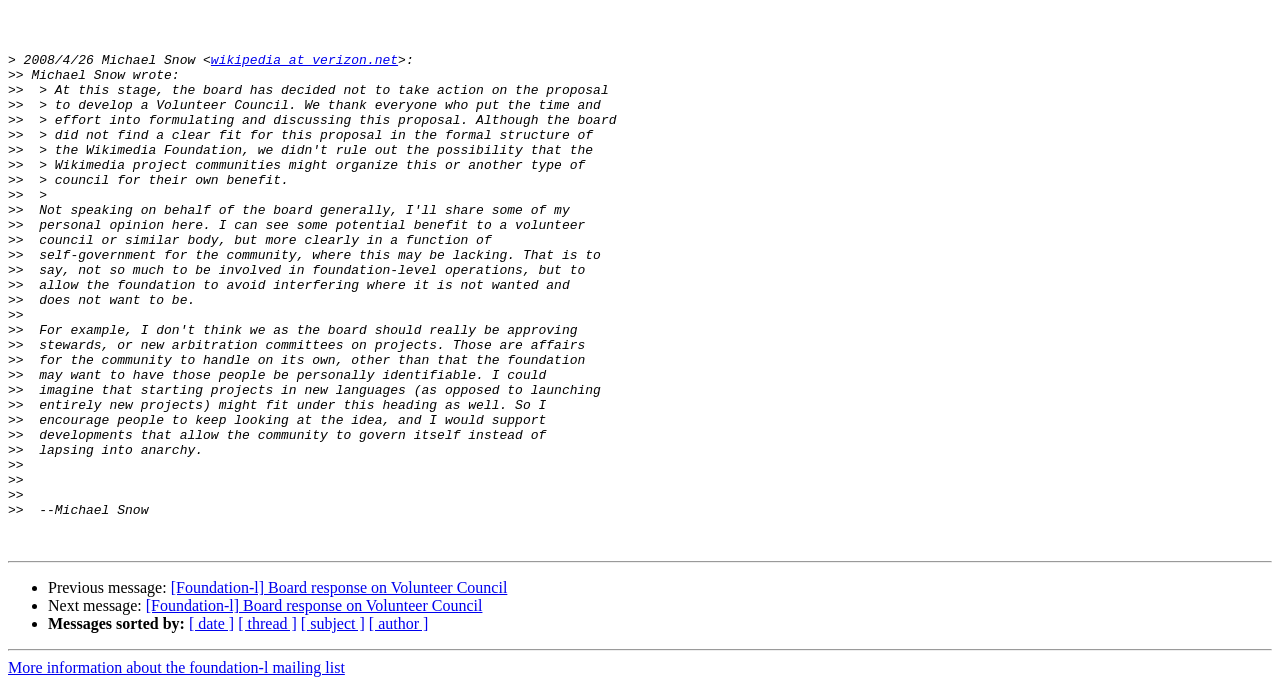Find the bounding box coordinates for the HTML element described in this sentence: "[ date ]". Provide the coordinates as four float numbers between 0 and 1, in the format [left, top, right, bottom].

[0.148, 0.898, 0.183, 0.923]